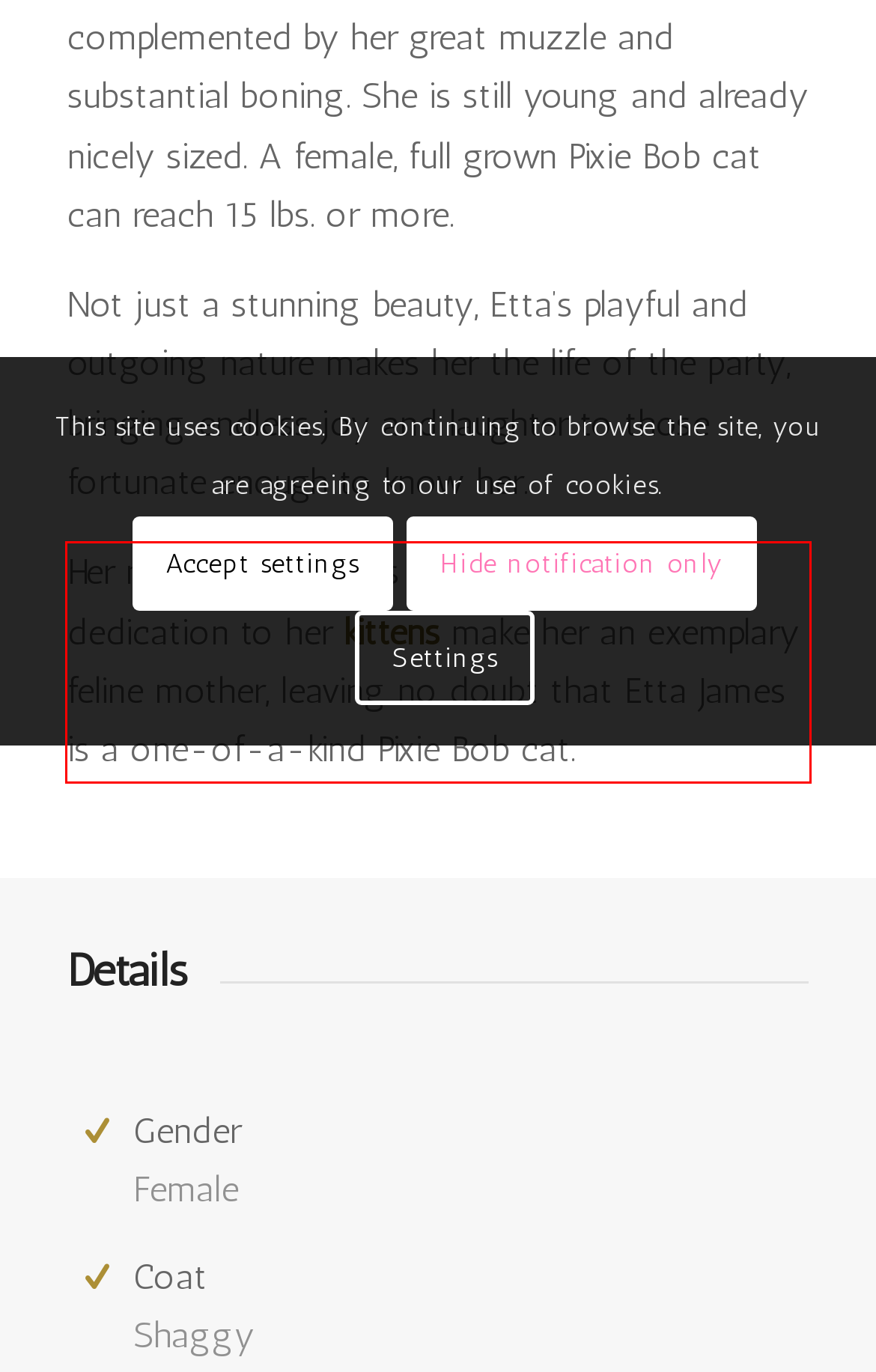Examine the screenshot of the webpage, locate the red bounding box, and generate the text contained within it.

Her nurturing instincts and unwavering dedication to her kittens make her an exemplary feline mother, leaving no doubt that Etta James is a one-of-a-kind Pixie Bob cat.